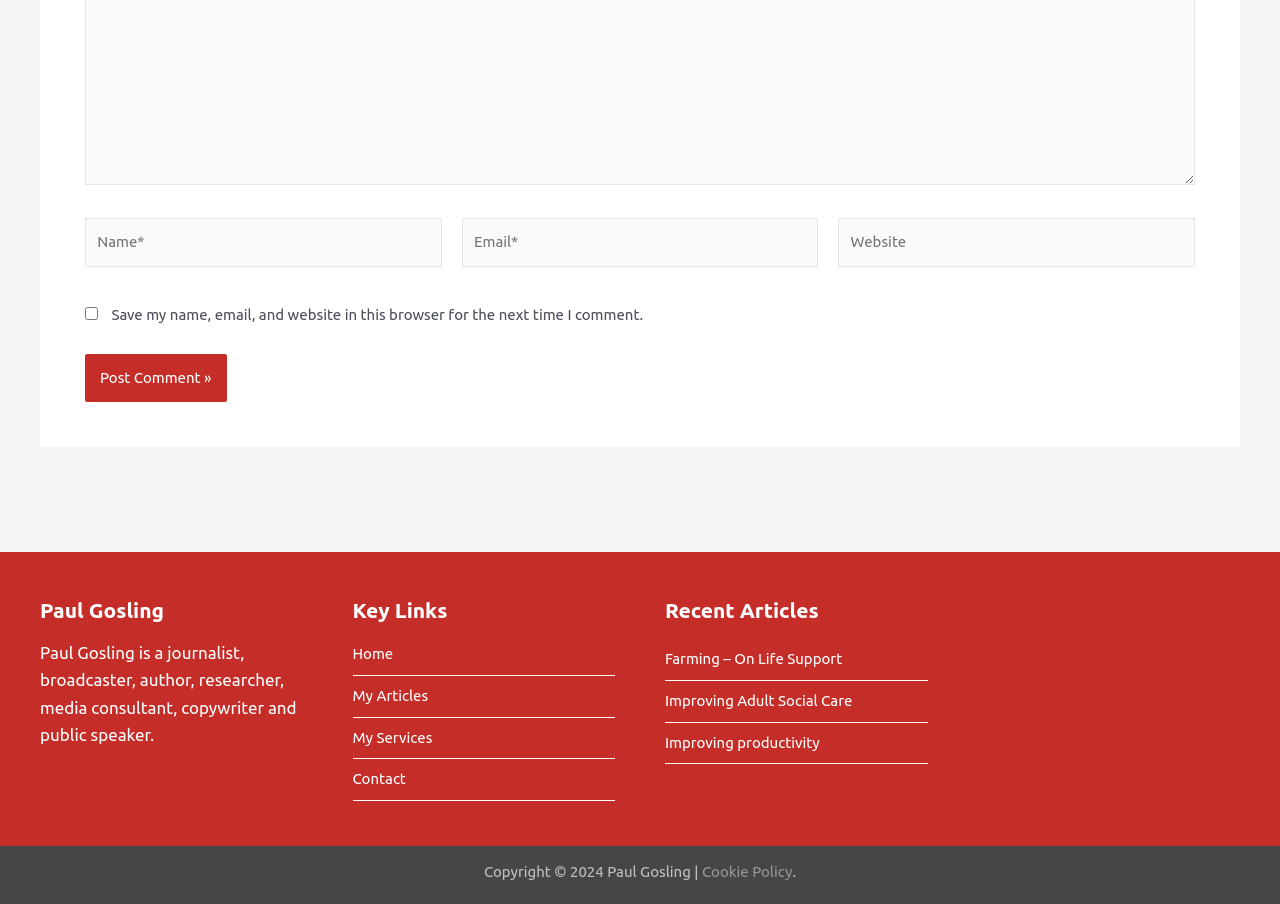Please identify the bounding box coordinates of the clickable area that will fulfill the following instruction: "Click the Post Comment button". The coordinates should be in the format of four float numbers between 0 and 1, i.e., [left, top, right, bottom].

[0.066, 0.392, 0.177, 0.445]